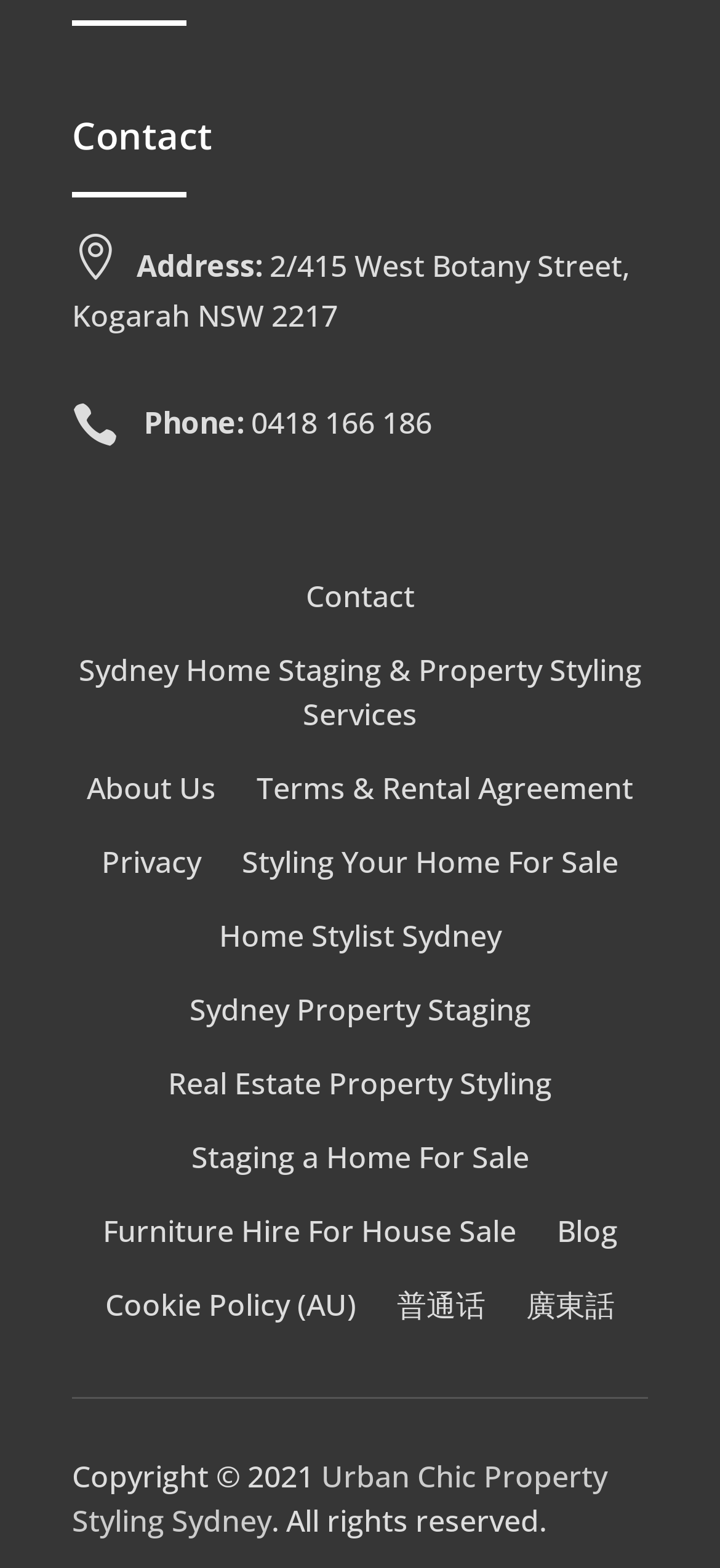Find the bounding box of the element with the following description: "普通话". The coordinates must be four float numbers between 0 and 1, formatted as [left, top, right, bottom].

[0.551, 0.818, 0.674, 0.855]